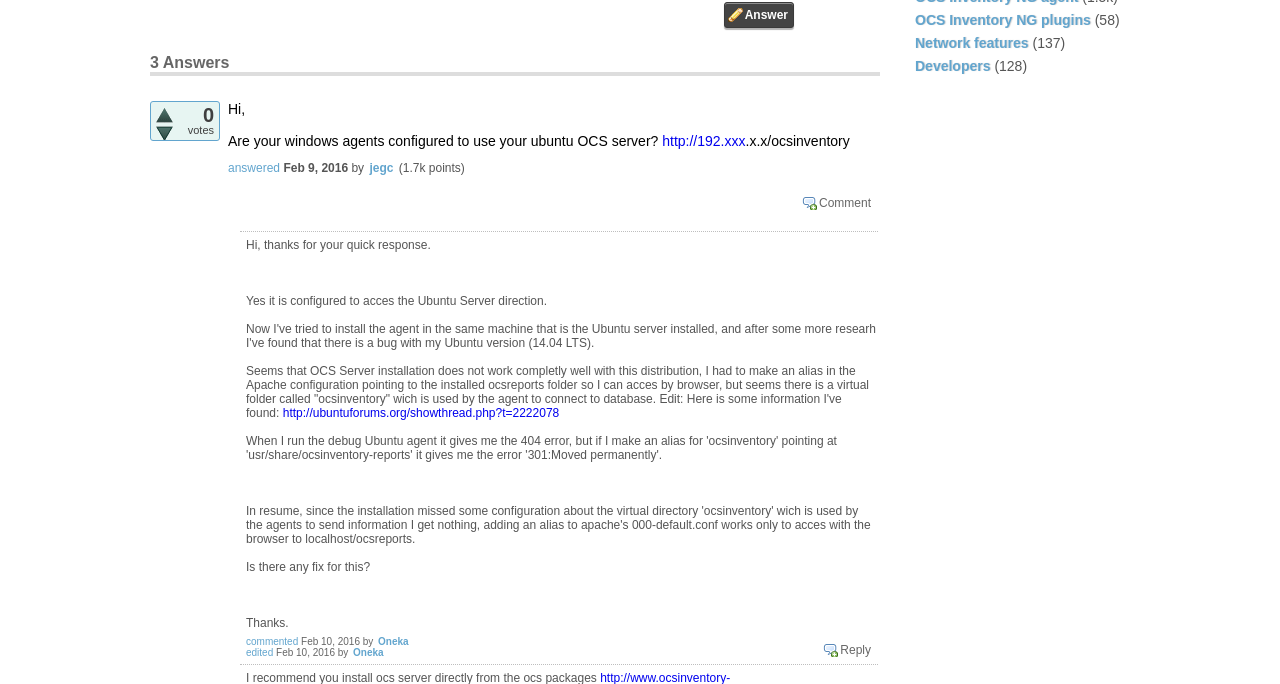Given the webpage screenshot and the description, determine the bounding box coordinates (top-left x, top-left y, bottom-right x, bottom-right y) that define the location of the UI element matching this description: Network features

[0.715, 0.051, 0.804, 0.075]